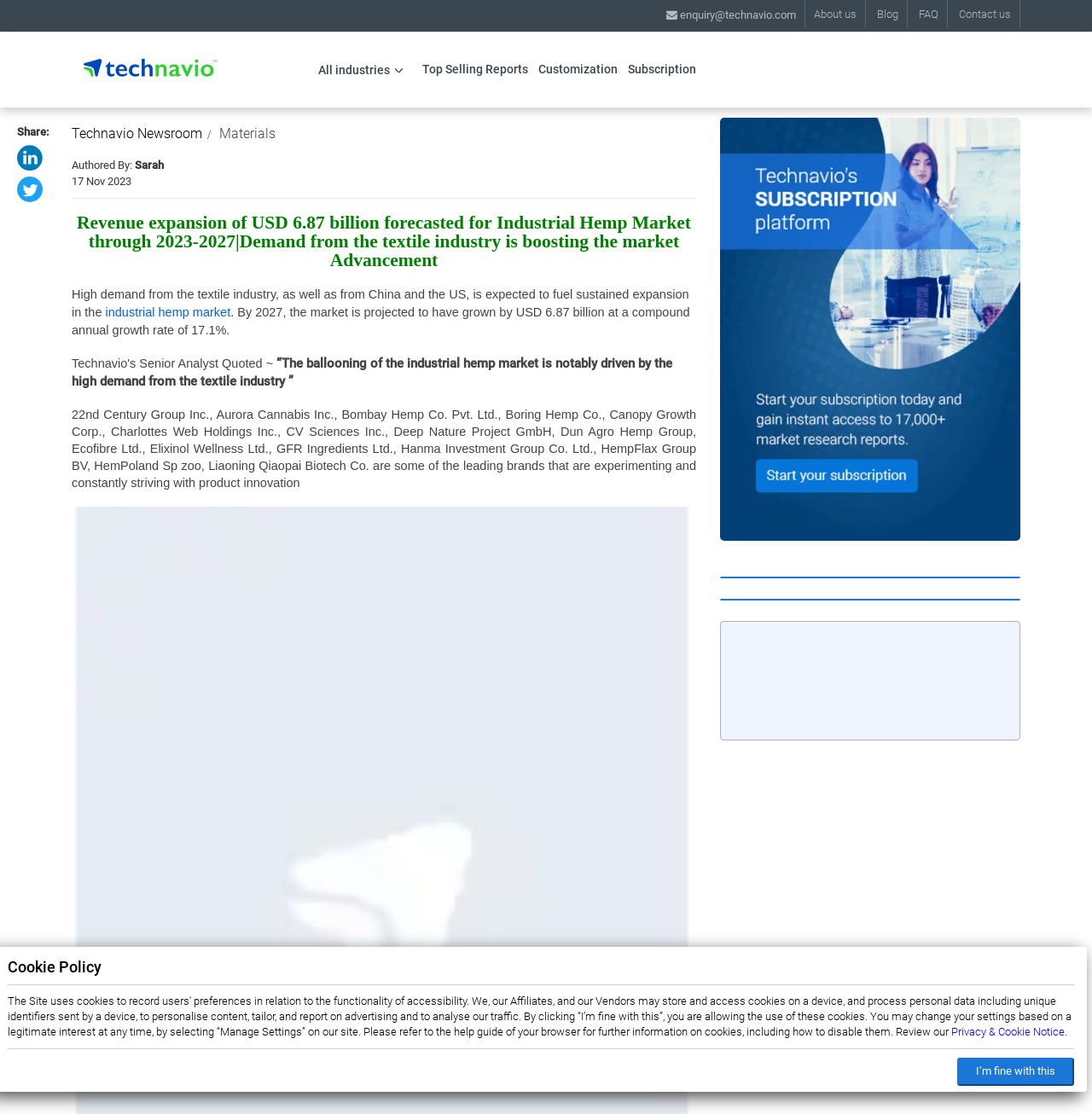Who is the author of the article?
Please provide a comprehensive answer based on the details in the screenshot.

The author of the article is mentioned in the text 'Authored By: Sarah' which is located near the top of the webpage.